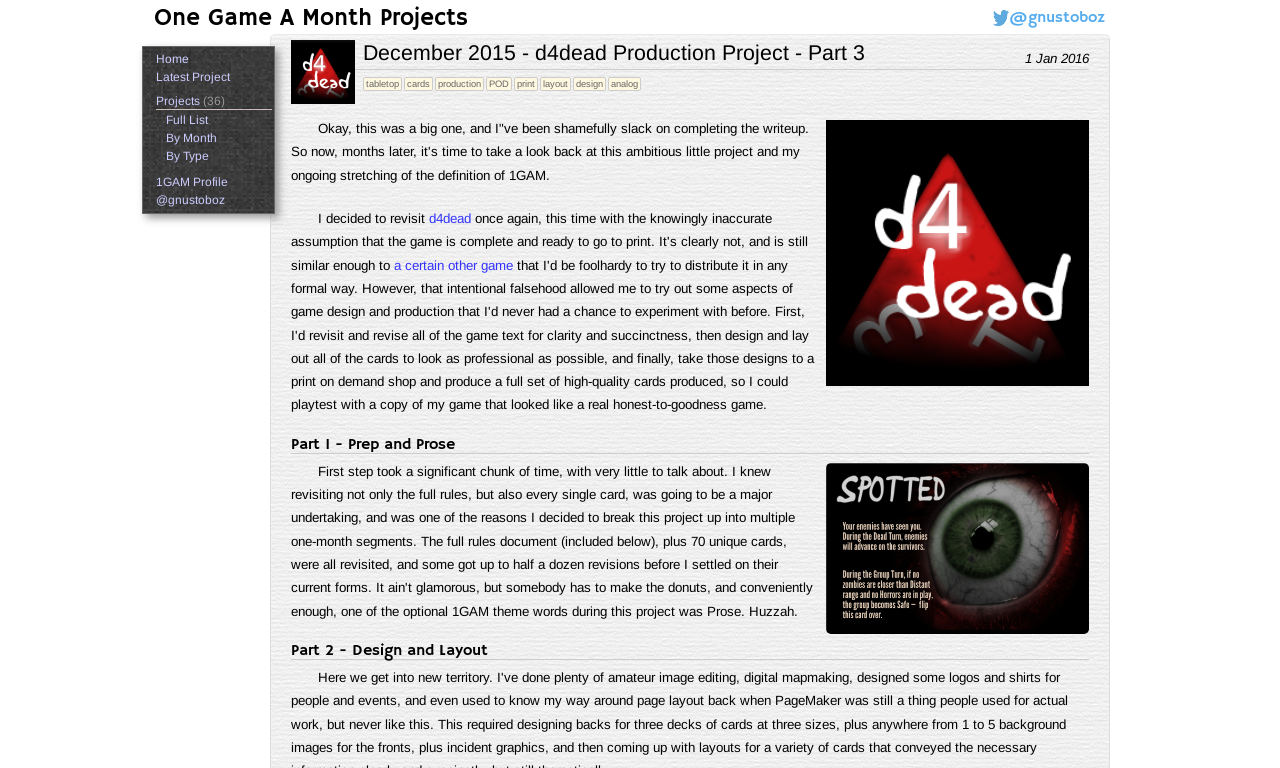Respond to the question with just a single word or phrase: 
What is the author's username?

@gnustoboz